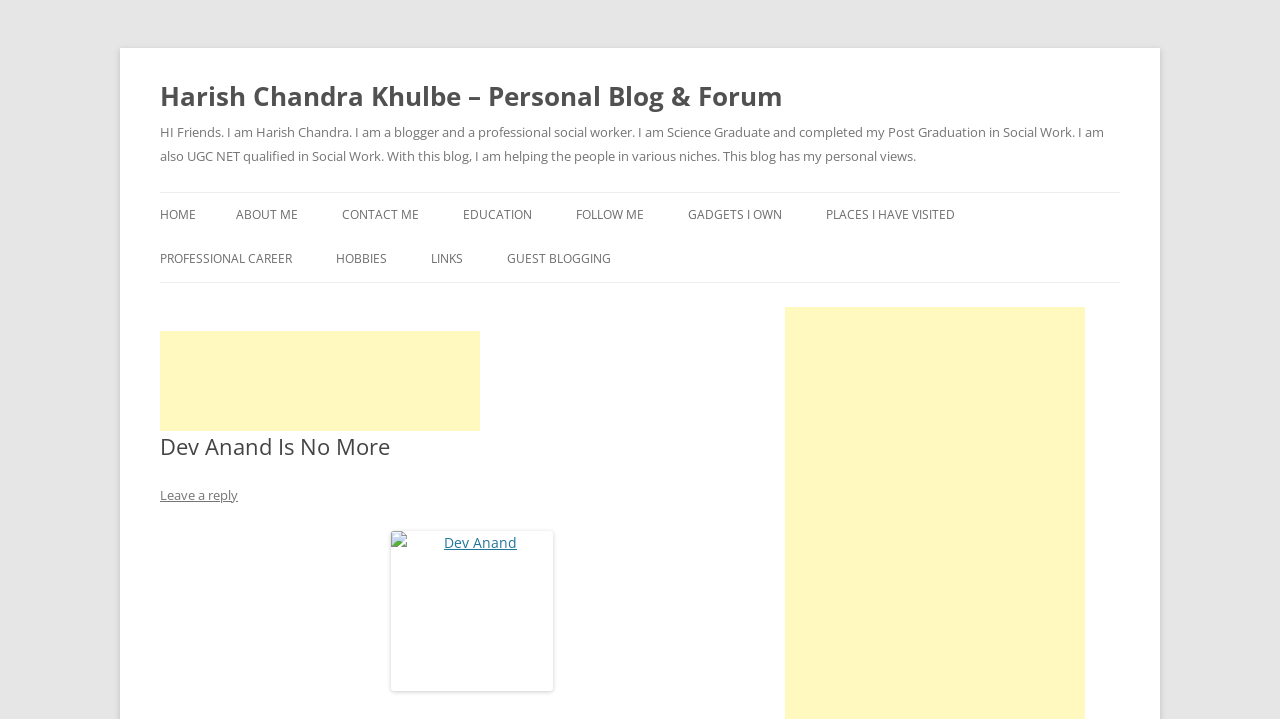Carefully examine the image and provide an in-depth answer to the question: What is the blogger's profession?

The answer can be found in the heading 'HI Friends. I am Harish Chandra. I am a blogger and a professional social worker. ...' which describes the blogger's profession as a social worker.